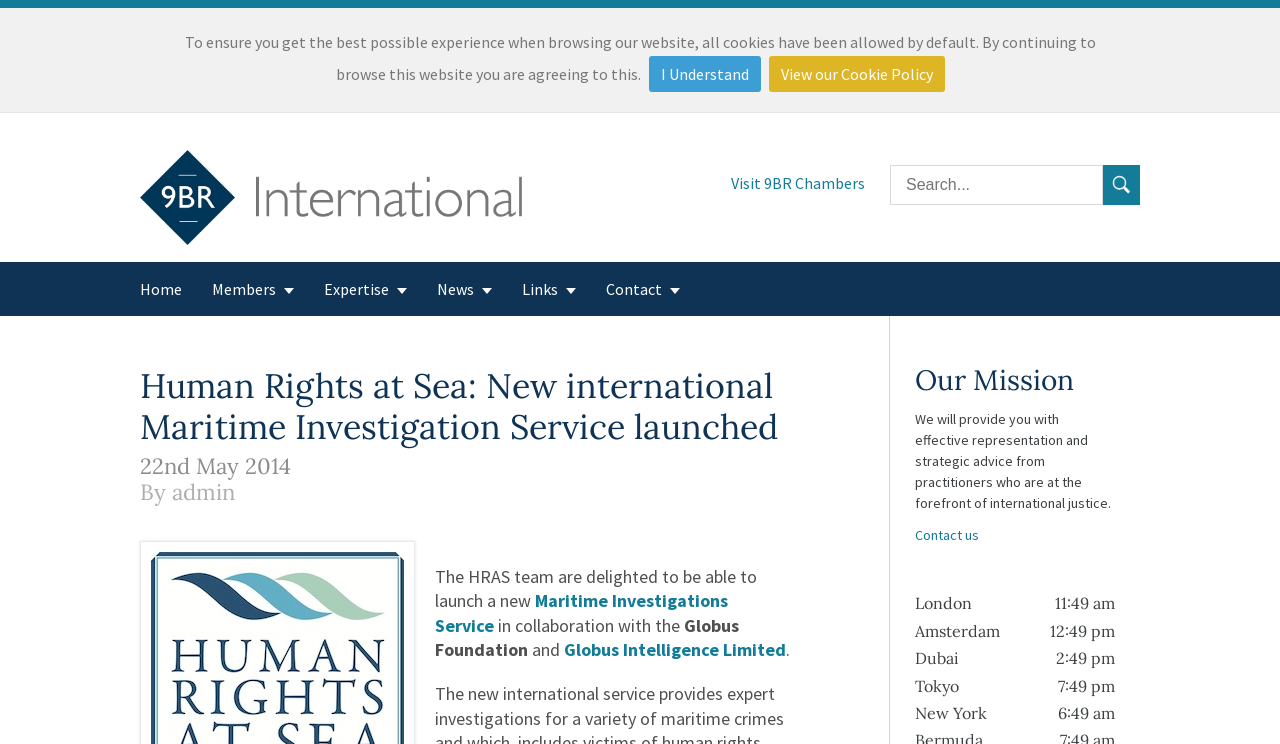Identify and provide the bounding box for the element described by: "Visit 9BR Chambers".

[0.571, 0.215, 0.695, 0.261]